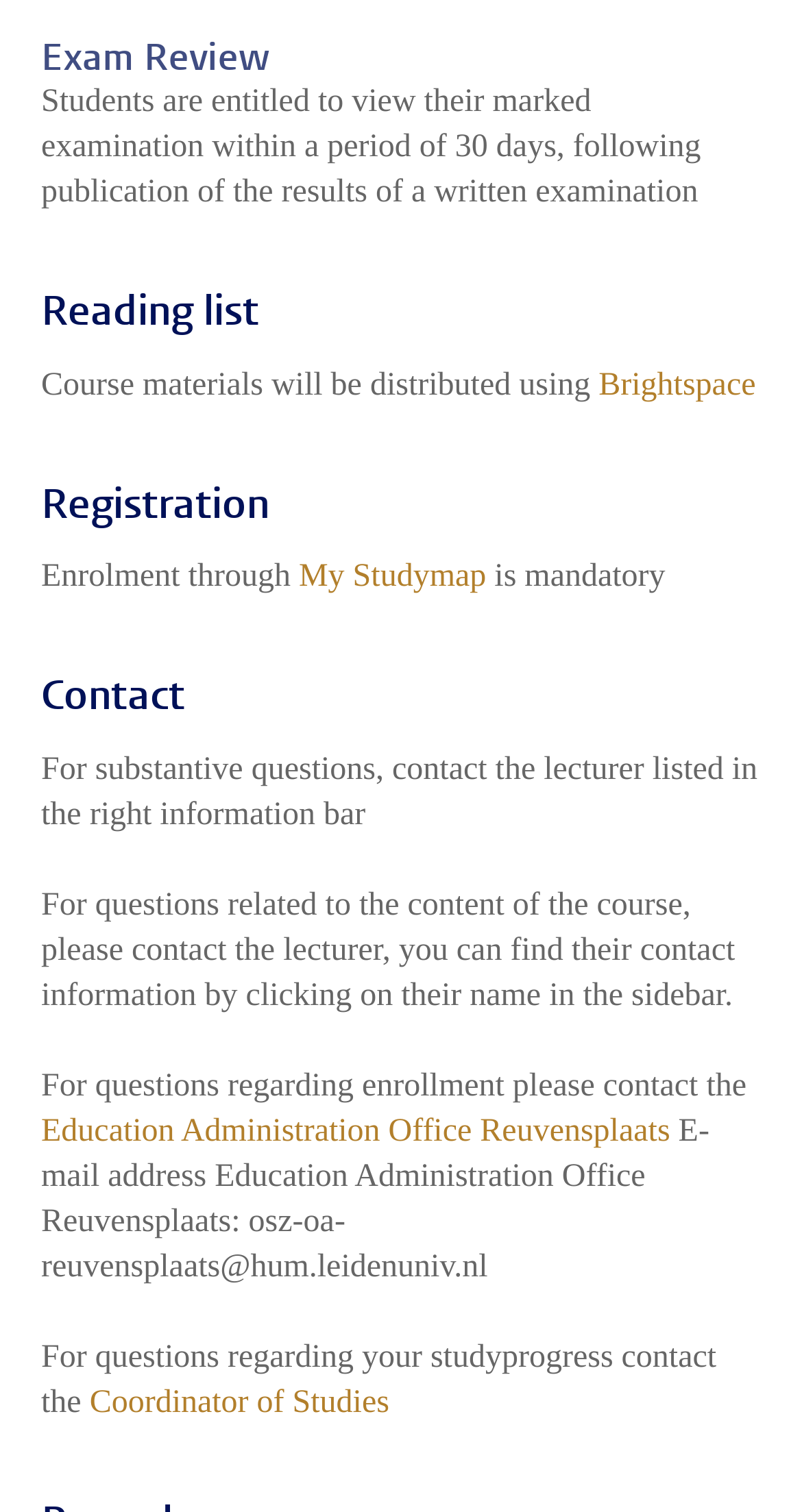Can you find the bounding box coordinates for the UI element given this description: "Coordinator of Studies"? Provide the coordinates as four float numbers between 0 and 1: [left, top, right, bottom].

[0.112, 0.915, 0.485, 0.939]